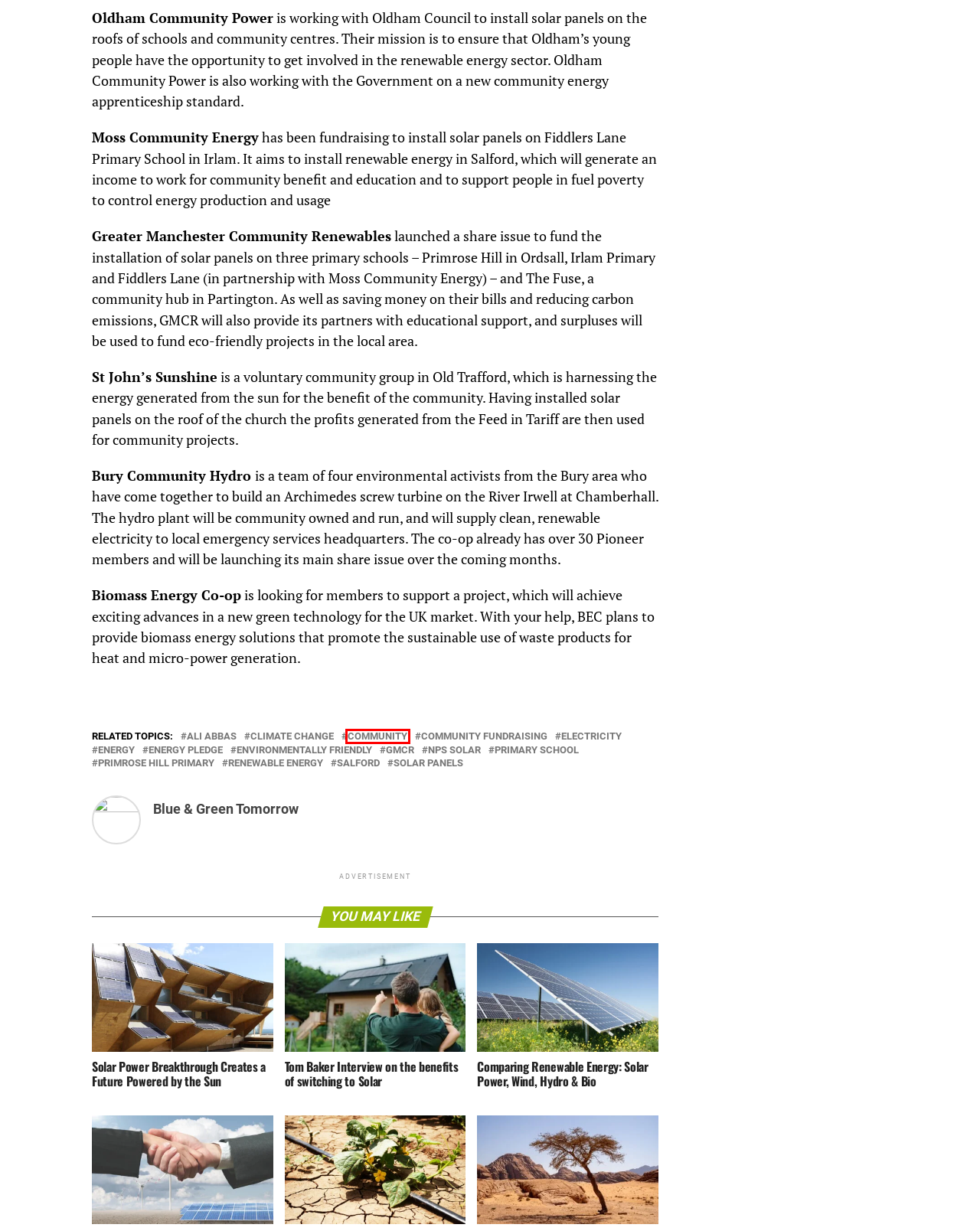You have a screenshot of a webpage with a red bounding box around an element. Choose the best matching webpage description that would appear after clicking the highlighted element. Here are the candidates:
A. Energy - Blue and Green Tomorrow
B. environmentally friendly - Blue and Green Tomorrow
C. Primrose Hill Primary - Blue and Green Tomorrow
D. community - Blue and Green Tomorrow
E. primary school - Blue and Green Tomorrow
F. Ali Abbas - Blue and Green Tomorrow
G. salford - Blue and Green Tomorrow
H. NPS Solar - Blue and Green Tomorrow

D